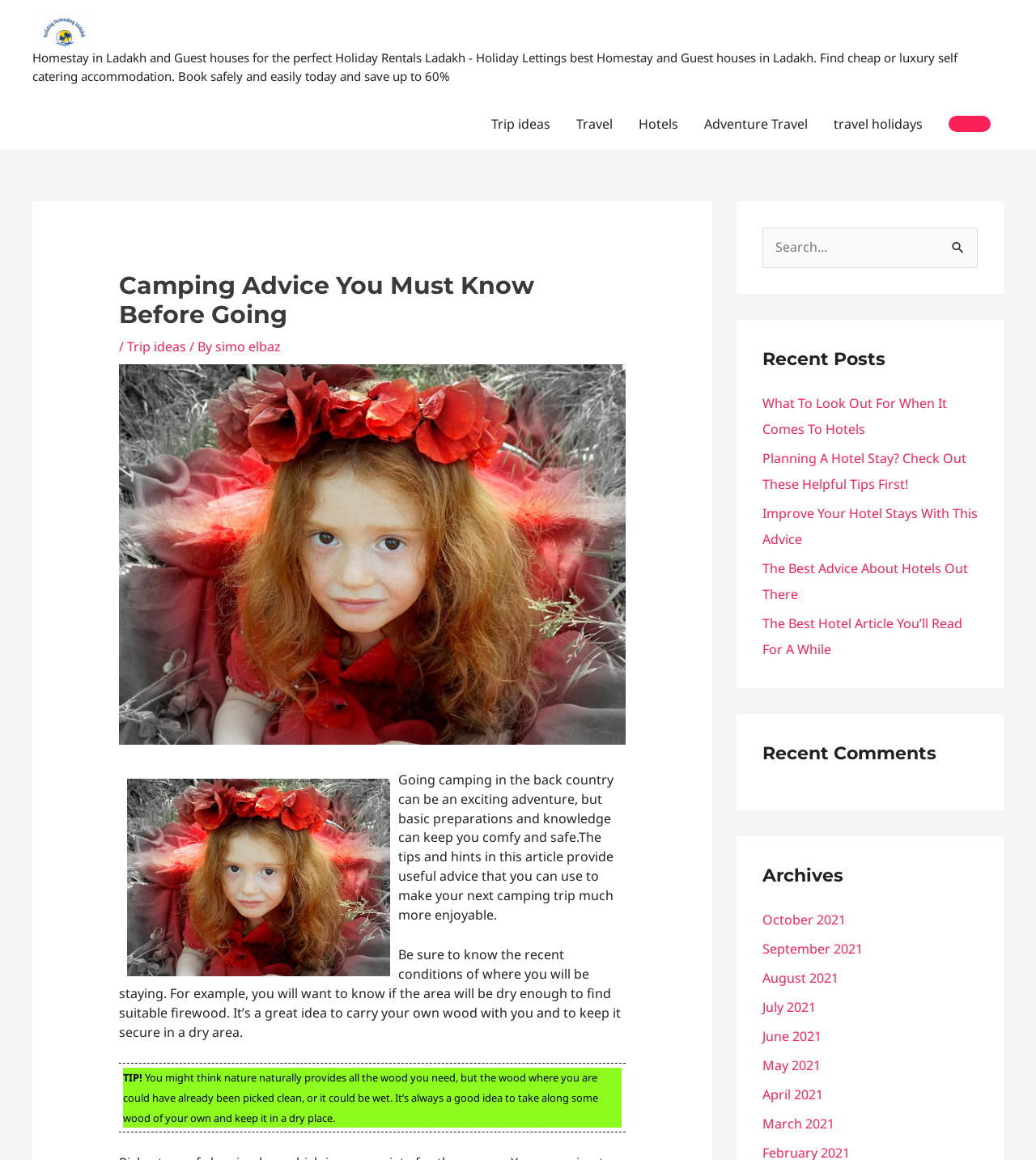Locate the bounding box for the described UI element: "alt="holiday homestay ladakh"". Ensure the coordinates are four float numbers between 0 and 1, formatted as [left, top, right, bottom].

[0.031, 0.018, 0.092, 0.033]